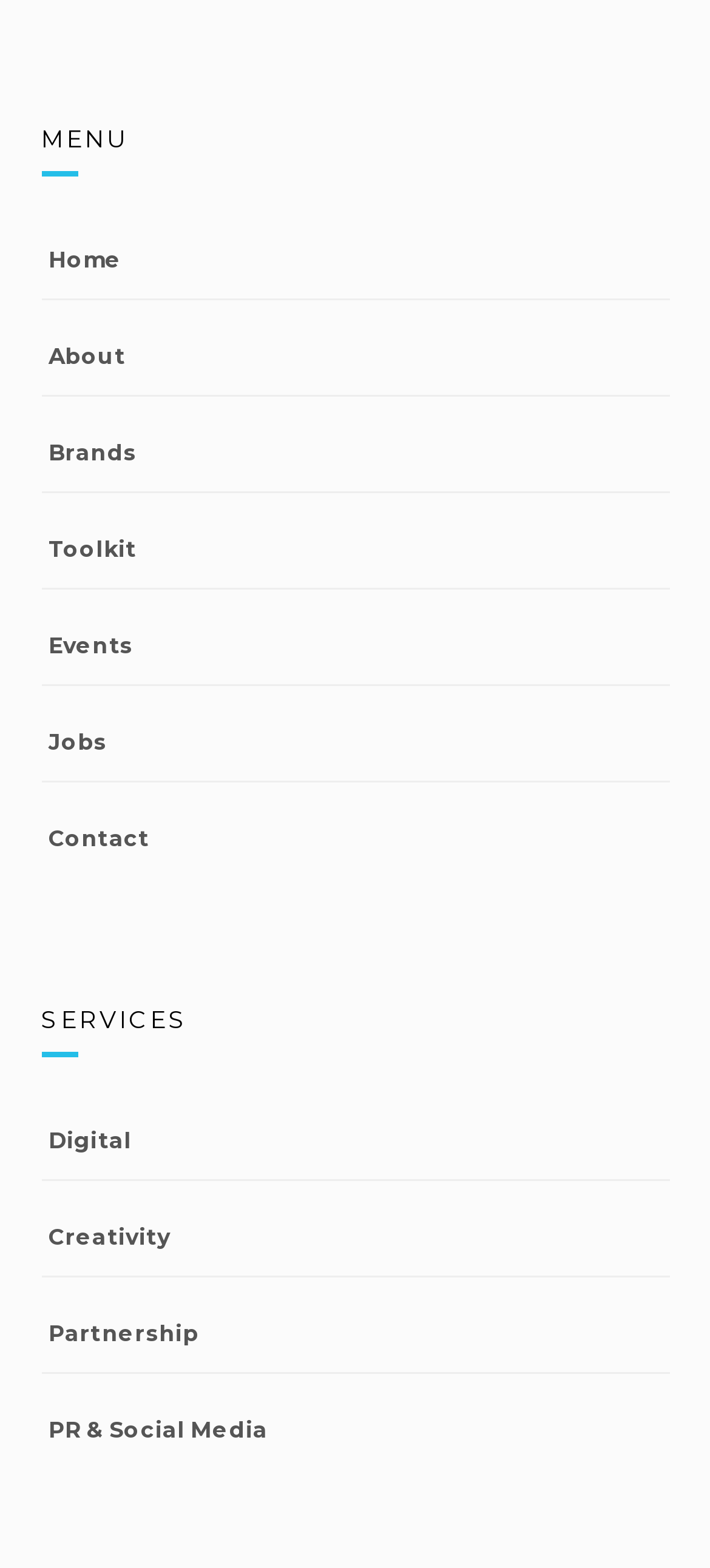Please examine the image and answer the question with a detailed explanation:
What is the last main menu item?

I looked at the links under the 'MENU' heading and found that the last link is 'Contact', which is the last main menu item.